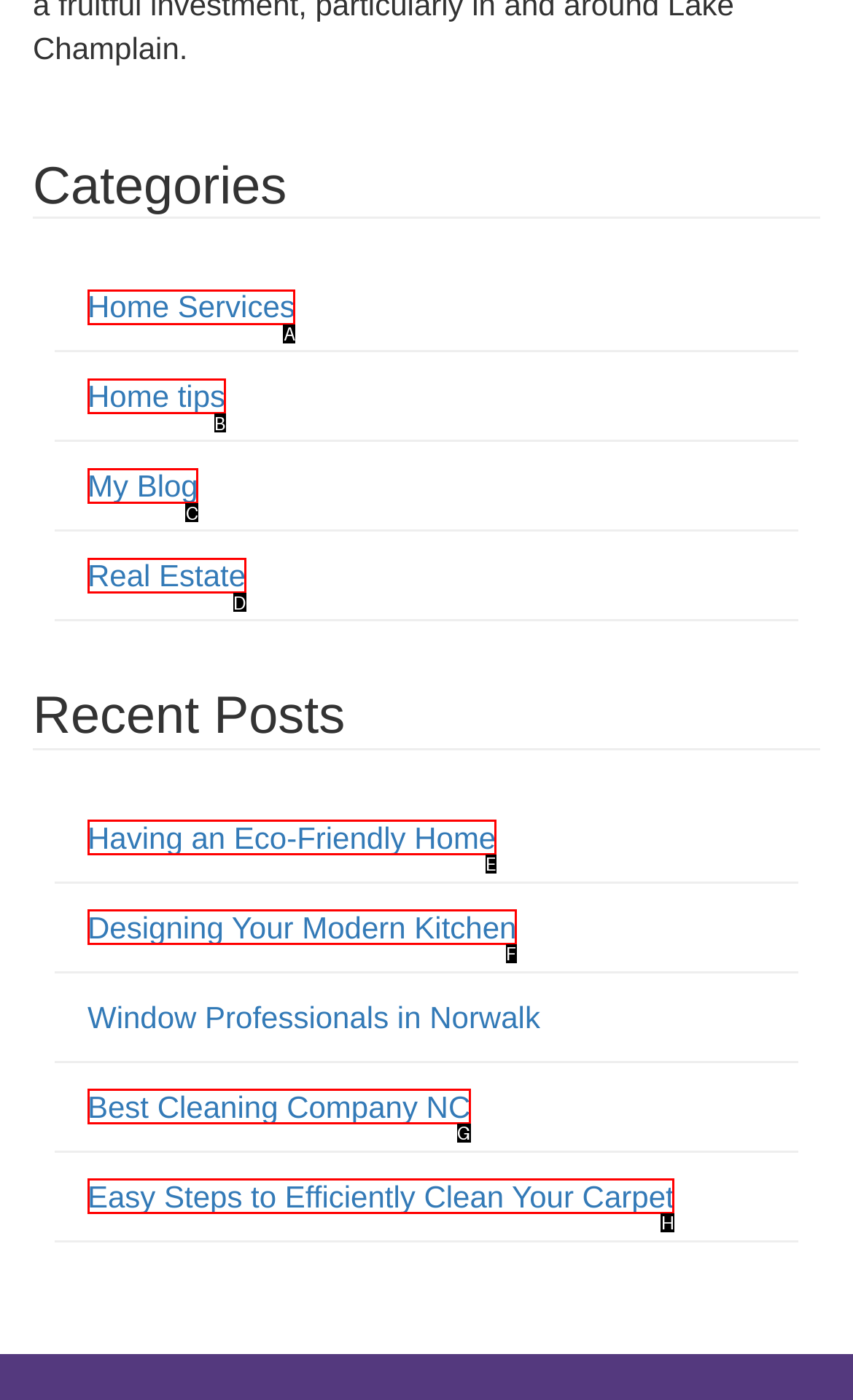Tell me which one HTML element I should click to complete this task: View Home Services Answer with the option's letter from the given choices directly.

A